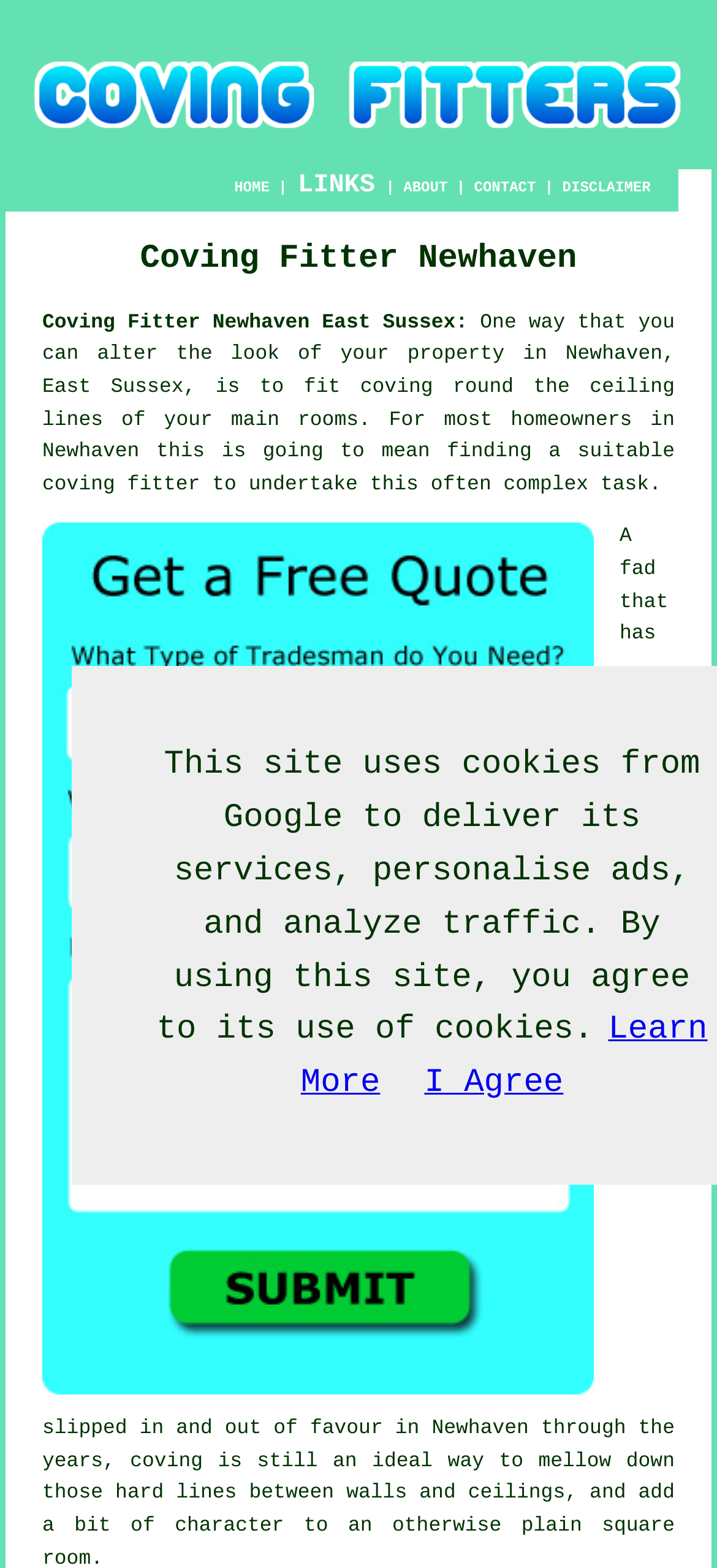What is the main topic of this webpage?
Look at the screenshot and respond with a single word or phrase.

Coving Fitters